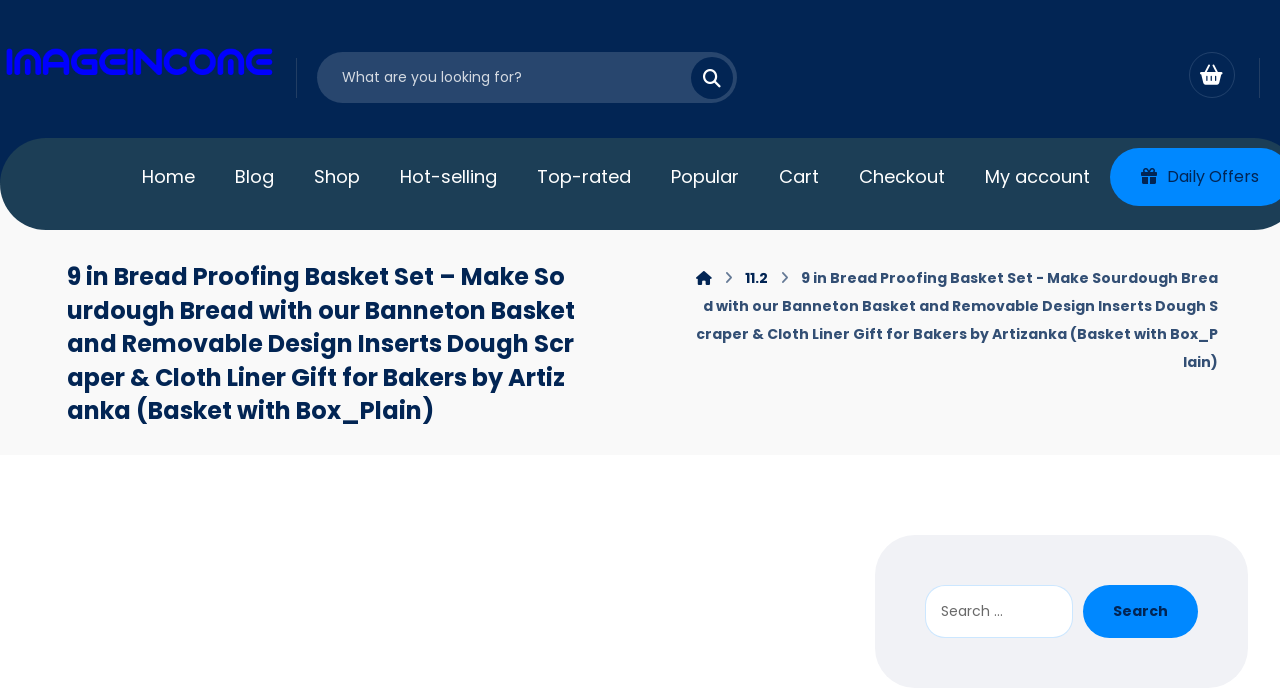Provide a thorough description of this webpage.

This webpage is about a 9-inch Bread Proofing Basket Set for making sourdough bread. At the top left, there is a navigation menu with links to "Home", "Blog", "Shop", "Hot-selling", "Top-rated", "Popular", "Cart", "Checkout", and "My account". Below the navigation menu, there is a search bar with a text box and a "Search" button.

On the left side of the page, there is a heading that reads "9 in Bread Proofing Basket Set – Make Sourdough Bread with our Banneton Basket and Removable Design Inserts Dough Scraper & Cloth Liner Gift for Bakers by Artizanka (Basket with Box_Plain)". Below the heading, there are two links, one to the "Home page" and another to "11.2".

On the right side of the page, there is a large section that takes up most of the page's width. It appears to be a product description or details section, with a link to the product title "9 in Bread Proofing Basket Set - Make Sourdough Bread with our Banneton Basket and Removable Design Inserts Dough Scraper & Cloth Liner Gift for Bakers by Artizanka (Basket with Box_Plain)". Below this link, there is another search bar with a text box and a "Search" button.

There are a total of 11 links on the page, including the navigation menu and the product links. The page also has two search bars, one at the top and another in the product description section.